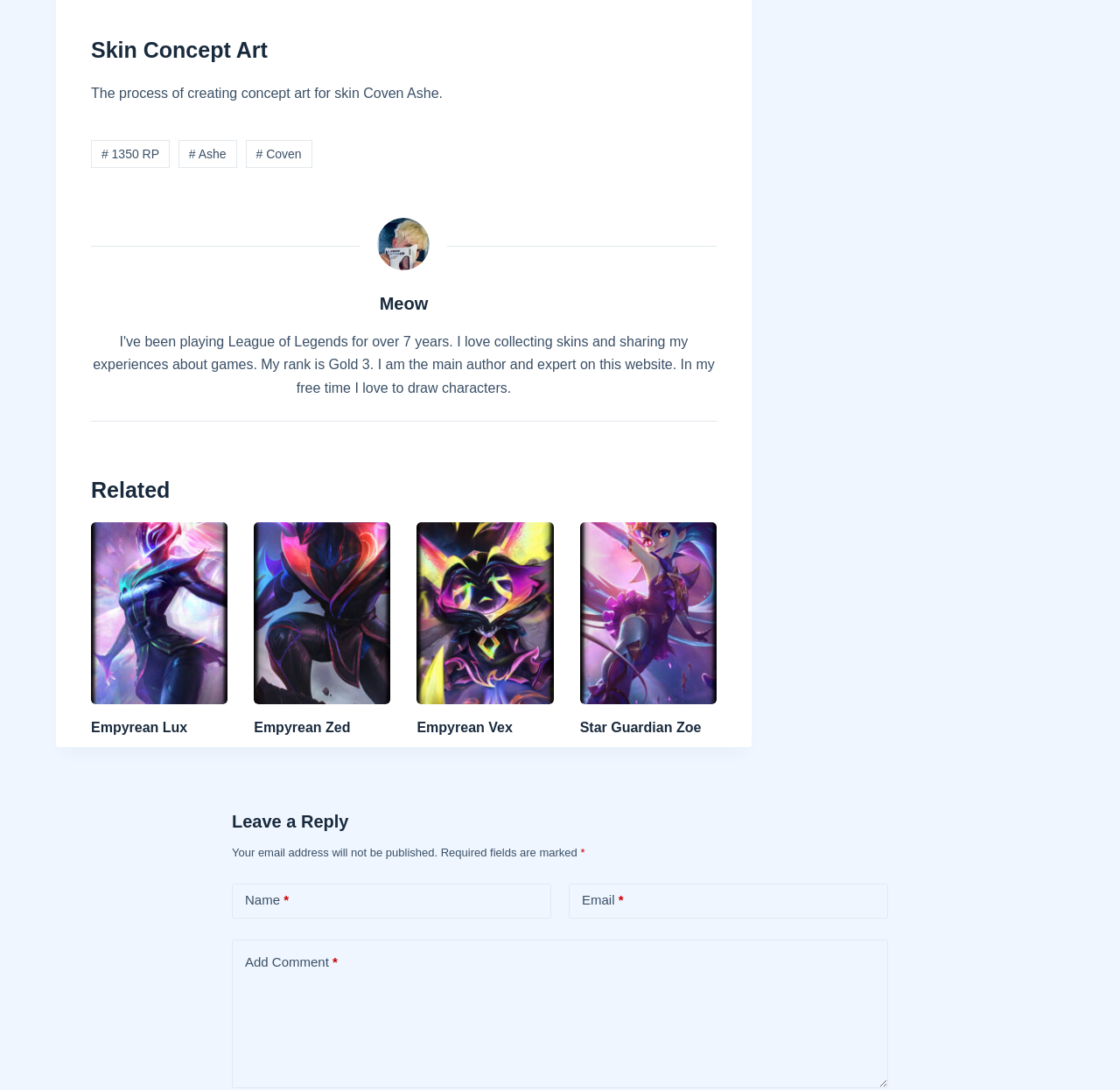What is the purpose of the textbox at the bottom?
Please craft a detailed and exhaustive response to the question.

The question can be answered by looking at the static text 'Add Comment' and the corresponding textbox element which is a child element of the root element and is located at the bottom of the webpage.